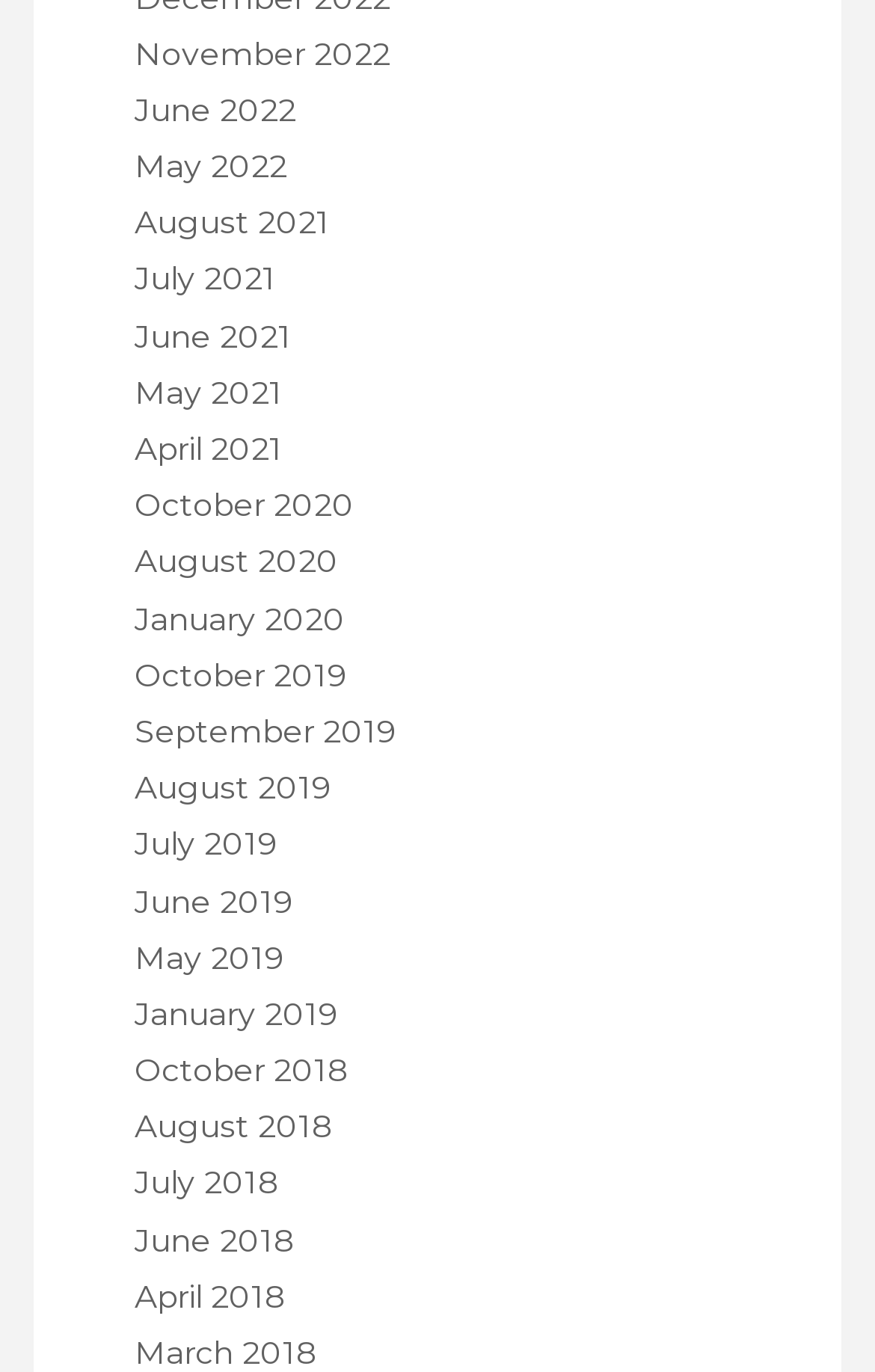Please determine the bounding box coordinates of the clickable area required to carry out the following instruction: "view October 2019". The coordinates must be four float numbers between 0 and 1, represented as [left, top, right, bottom].

[0.154, 0.477, 0.397, 0.506]